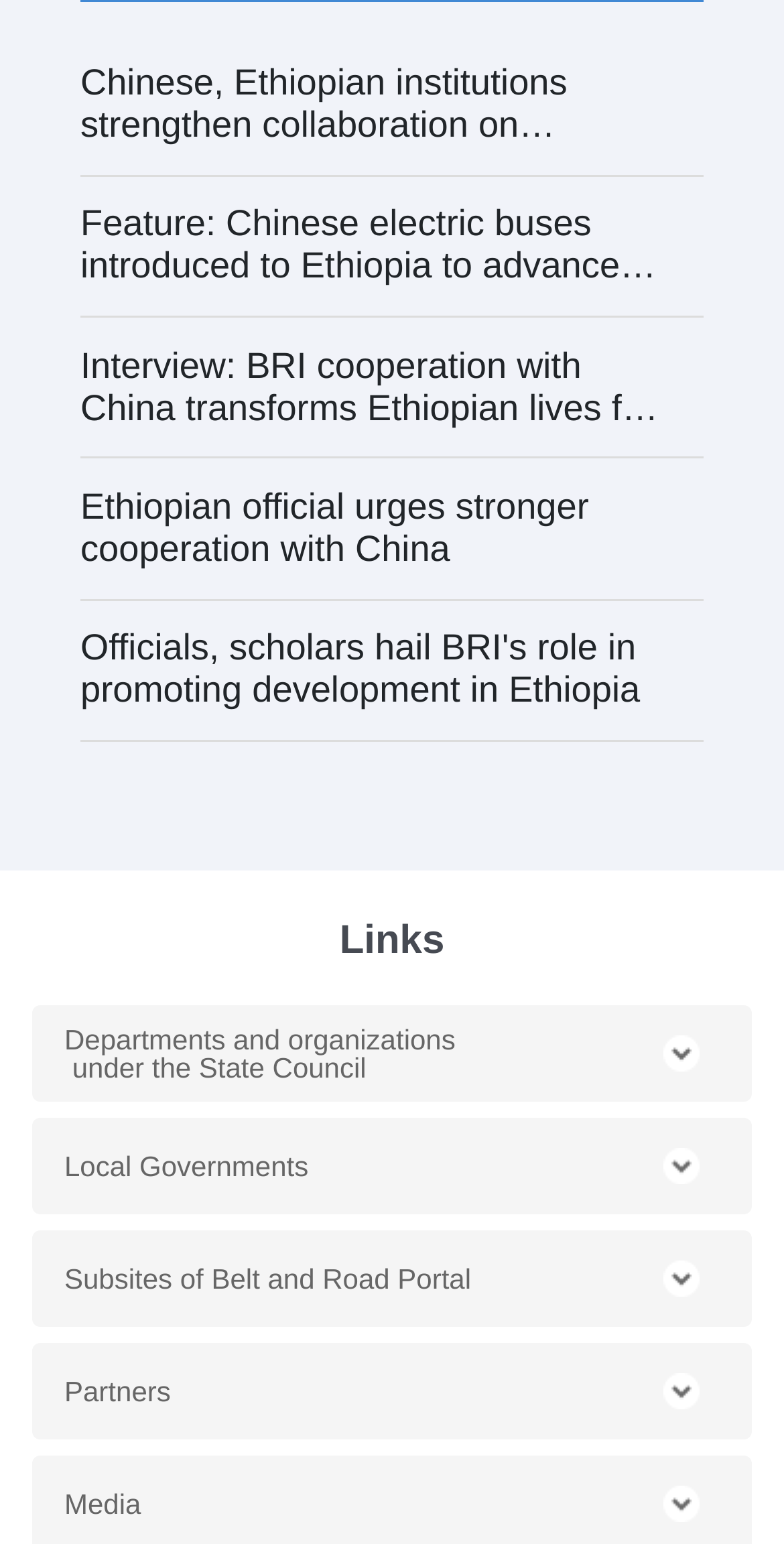Please specify the bounding box coordinates of the clickable region to carry out the following instruction: "Read about Chinese, Ethiopian institutions strengthening collaboration on leadership development". The coordinates should be four float numbers between 0 and 1, in the format [left, top, right, bottom].

[0.103, 0.04, 0.856, 0.095]